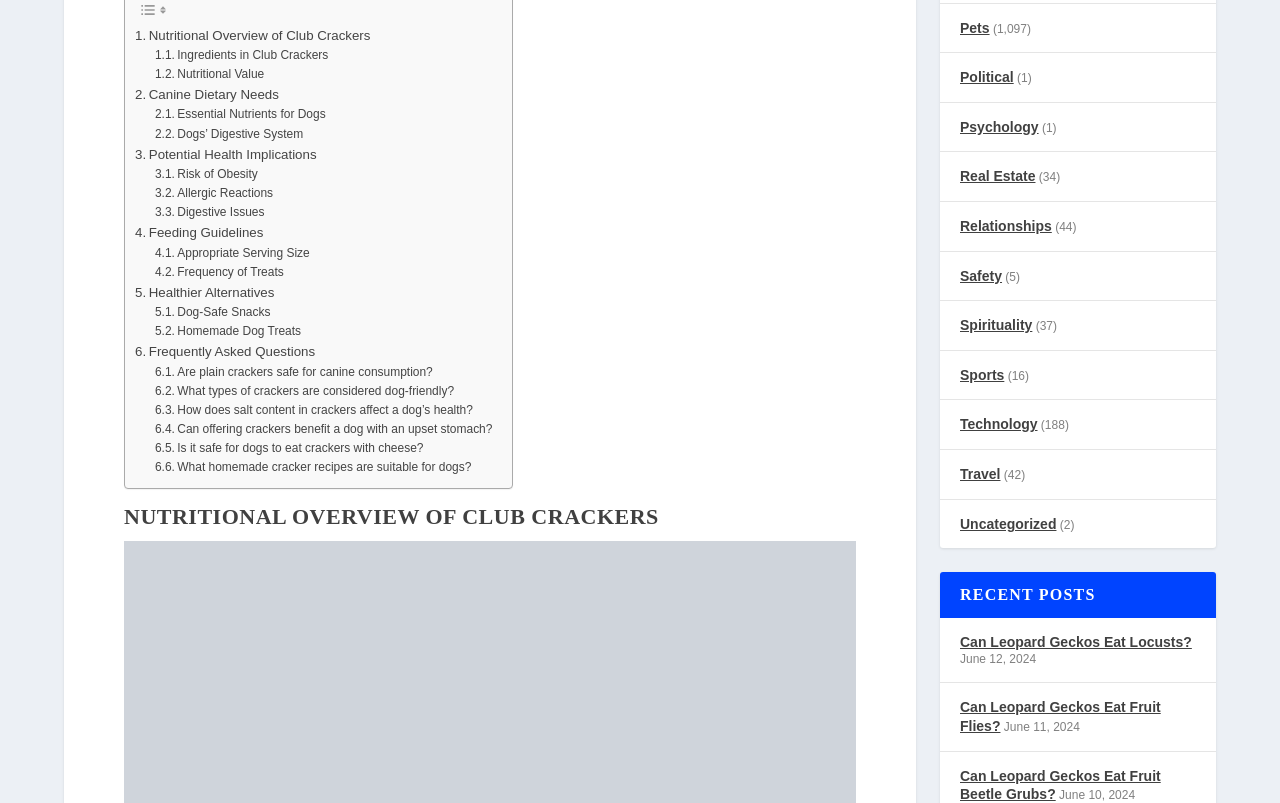Determine the bounding box coordinates for the area that should be clicked to carry out the following instruction: "View Frequently Asked Questions".

[0.105, 0.441, 0.246, 0.468]